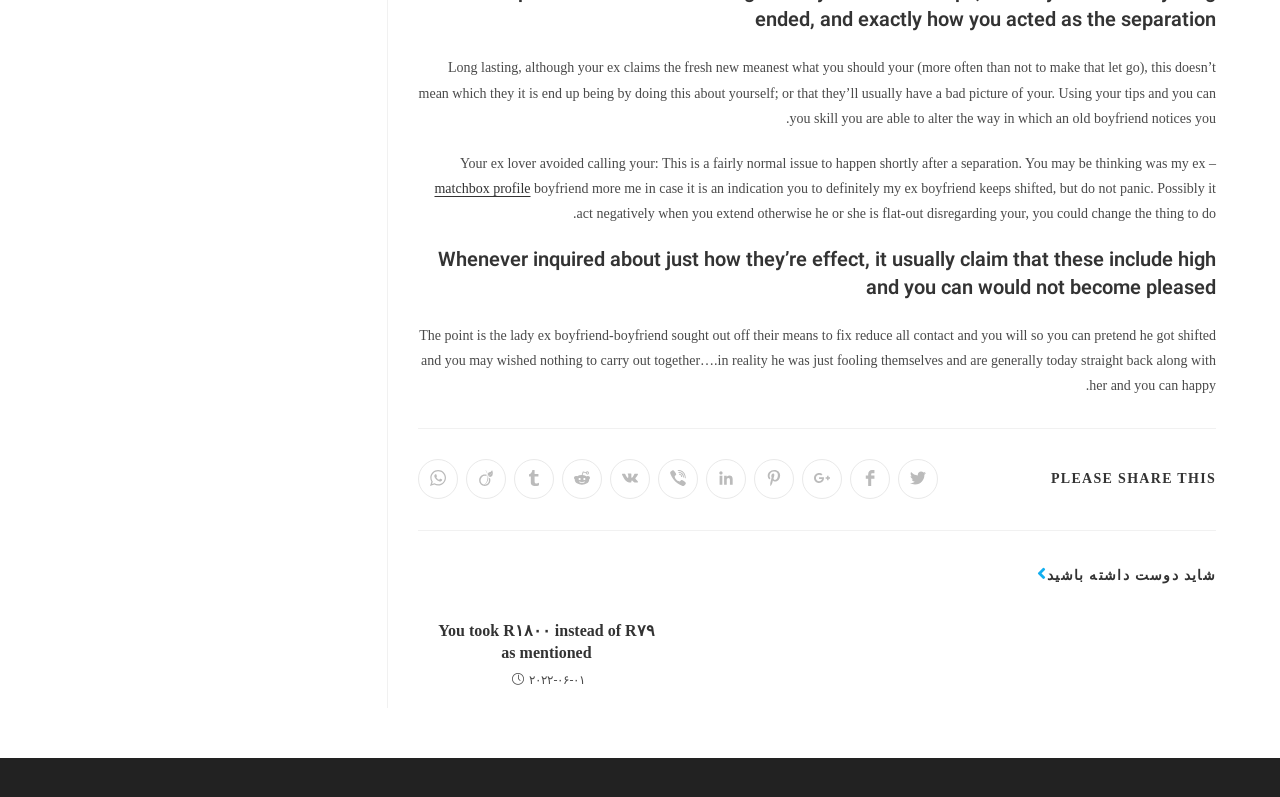How many sections are there in the article?
Can you provide an in-depth and detailed response to the question?

The article can be divided into three sections, the first section discusses the behavior of an ex-boyfriend, the second section provides an example, and the third section is the sharing options.